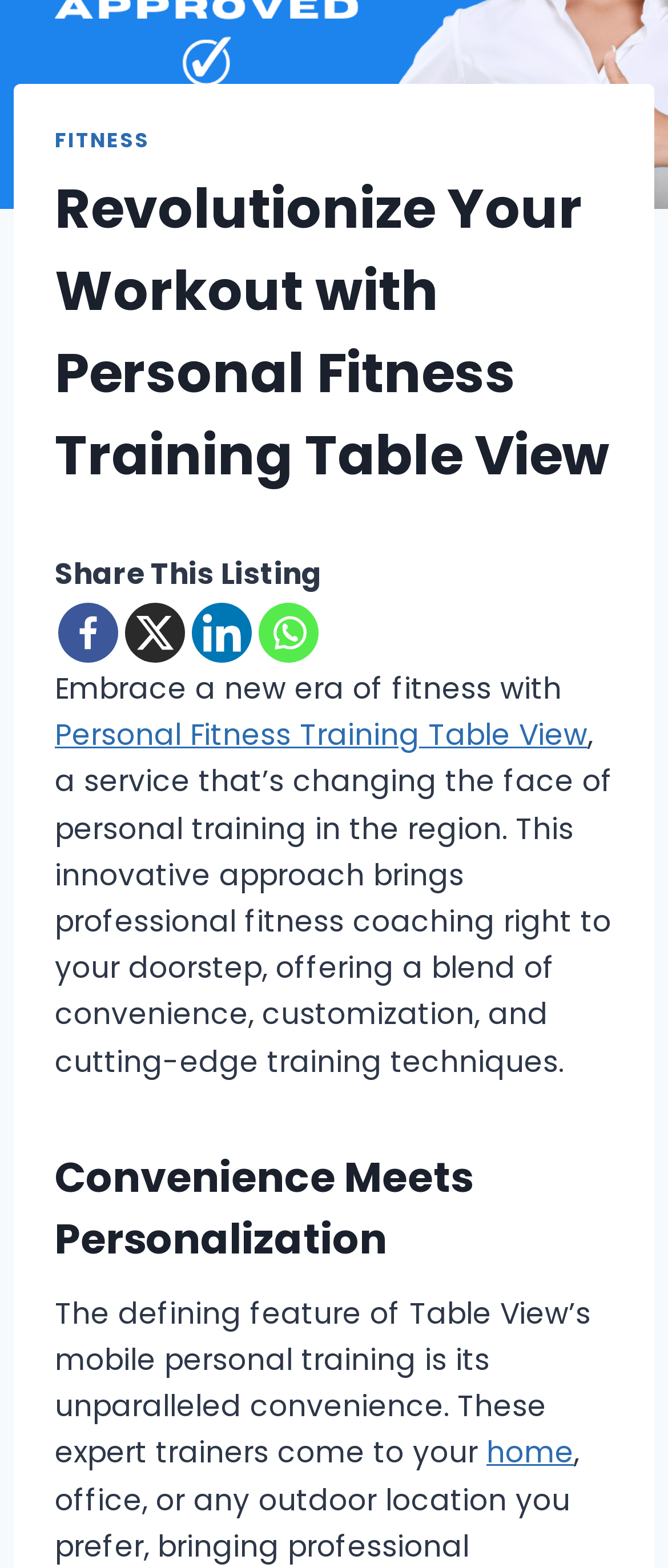Locate the bounding box of the UI element described in the following text: "home".

[0.728, 0.913, 0.859, 0.94]